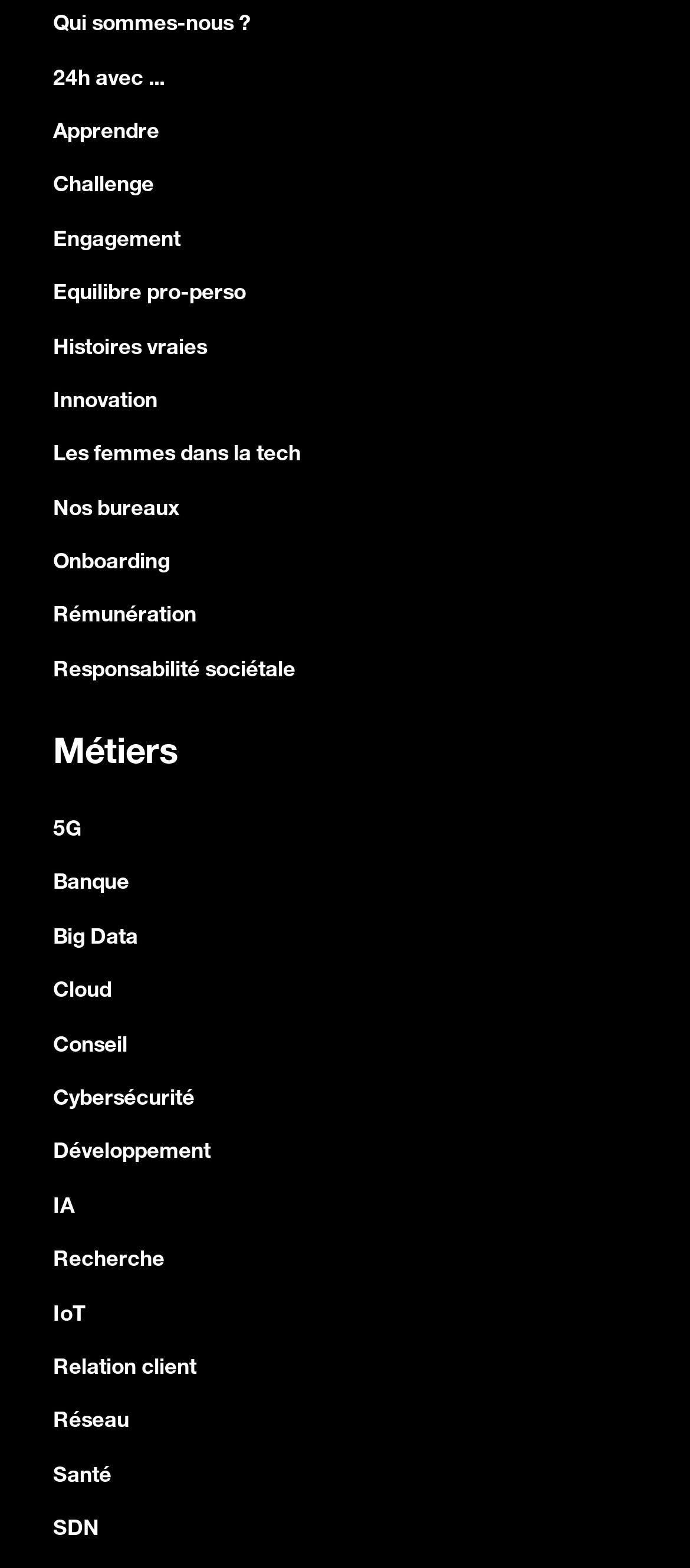Is there a heading element in the webpage?
Refer to the screenshot and respond with a concise word or phrase.

Yes